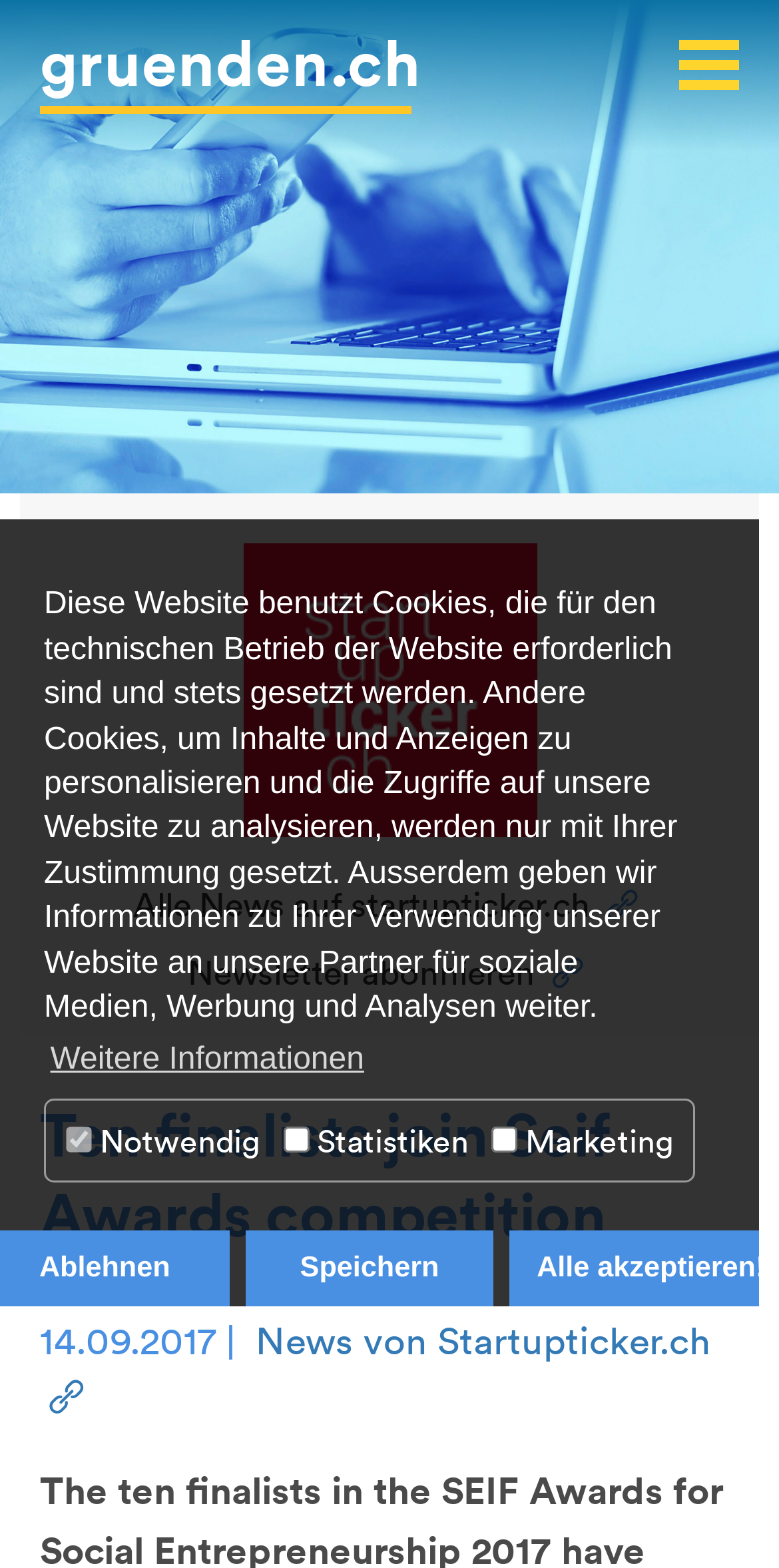Respond to the question below with a single word or phrase: What is the name of the award mentioned?

SEIF Awards